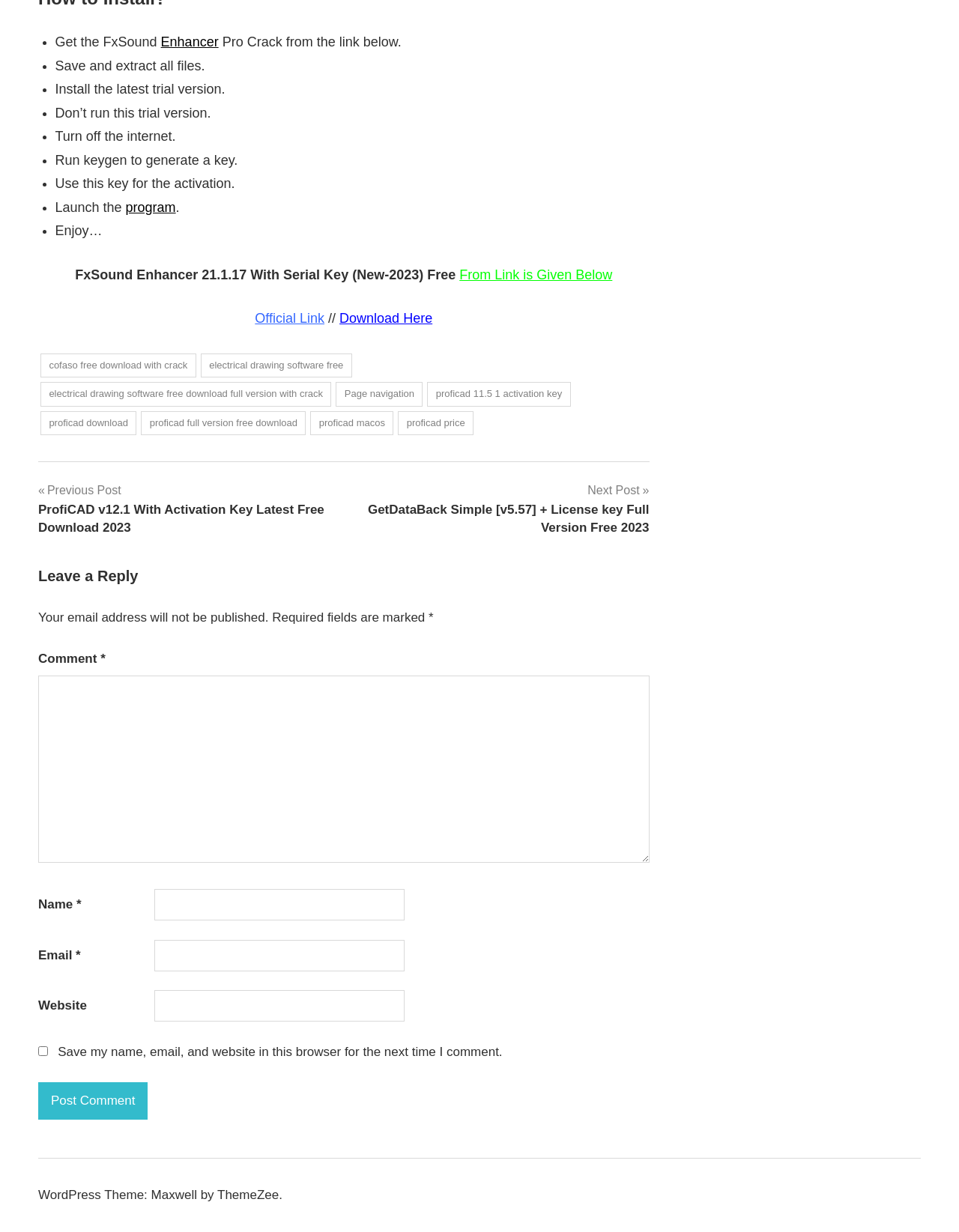What is the name of the software being discussed?
Based on the visual, give a brief answer using one word or a short phrase.

FxSound Enhancer